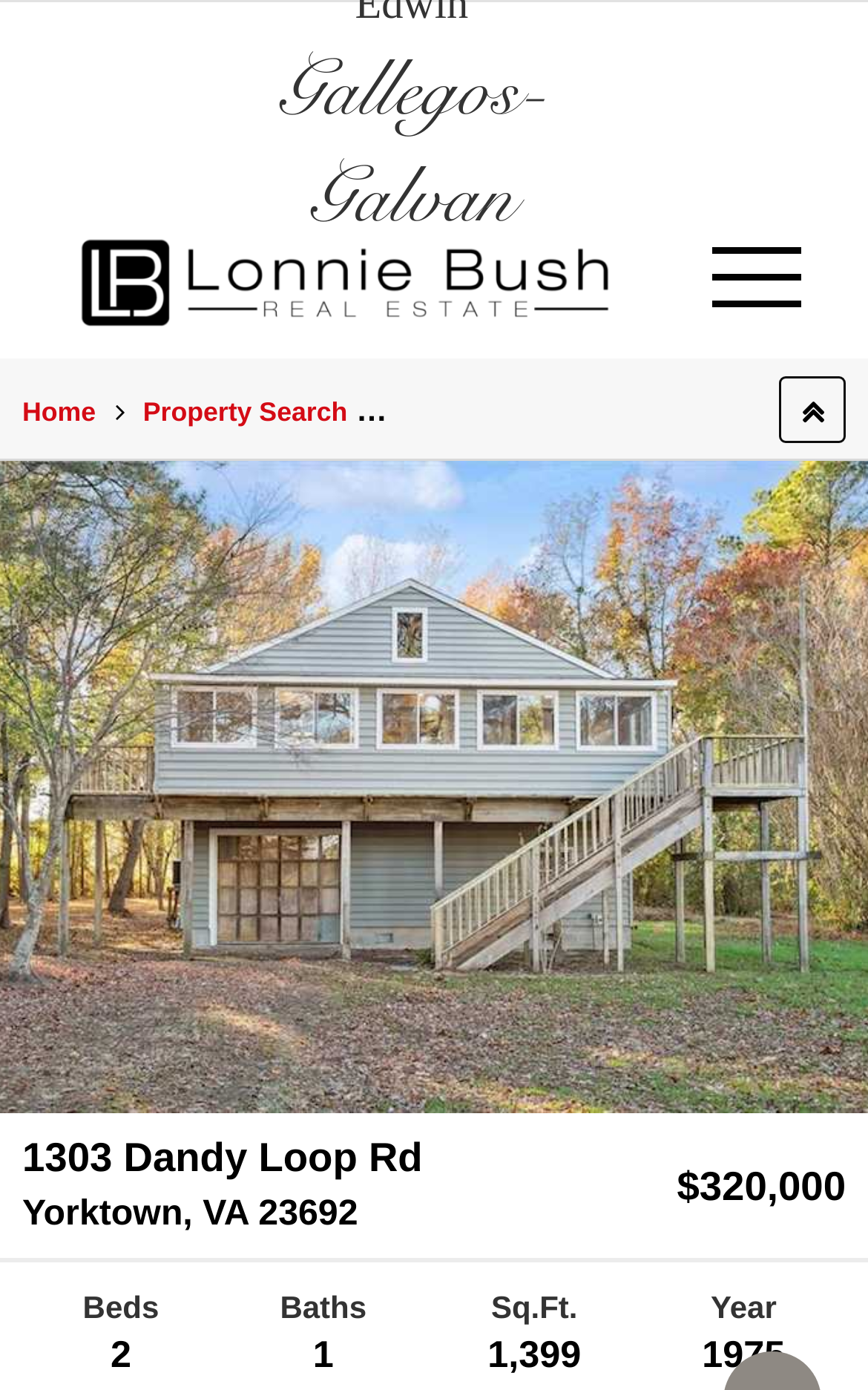Please find the bounding box coordinates of the element that must be clicked to perform the given instruction: "Click on the 'The Real Estate Group' link". The coordinates should be four float numbers from 0 to 1, i.e., [left, top, right, bottom].

[0.09, 0.146, 0.705, 0.258]